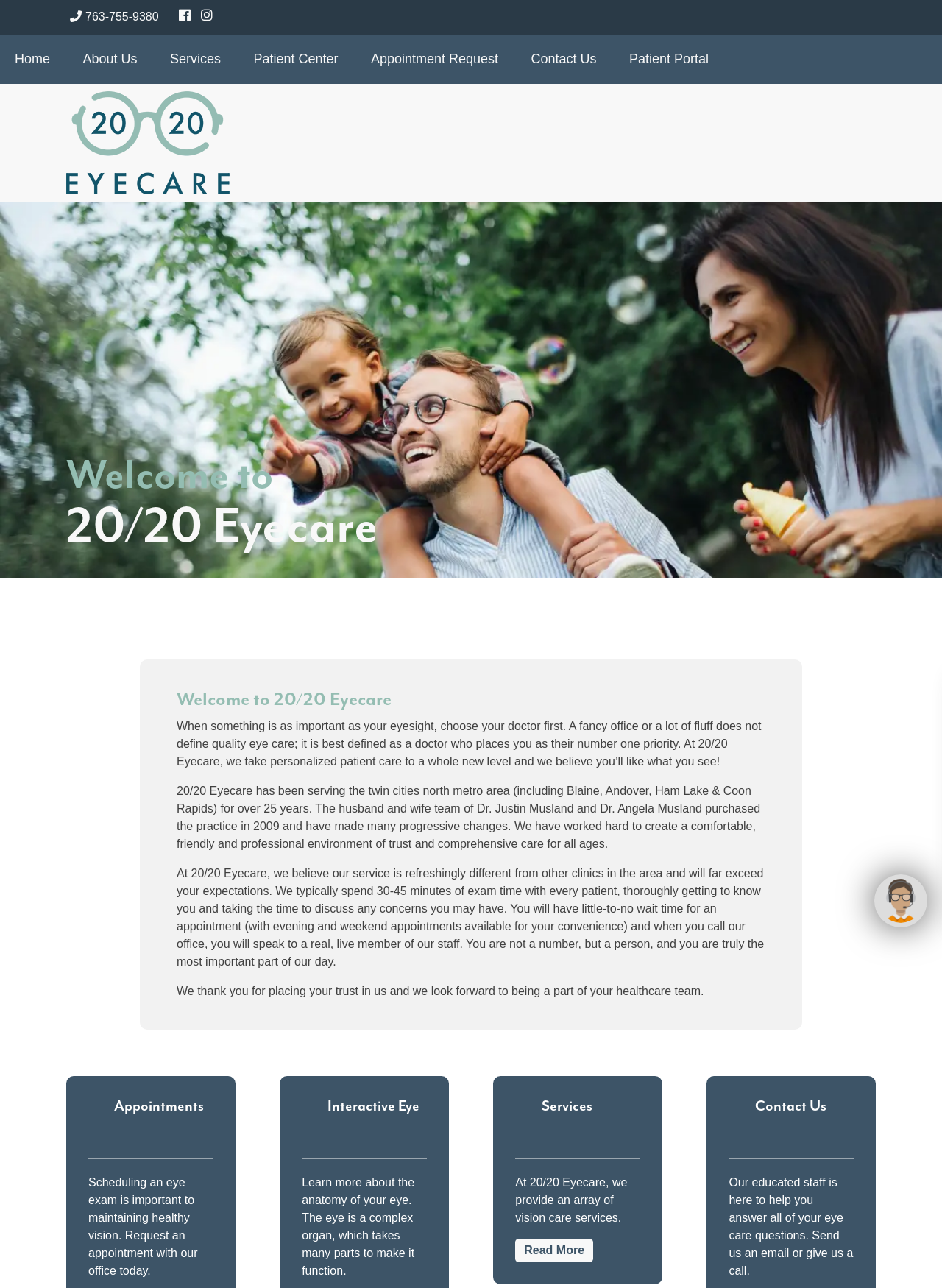What is the purpose of the 'Interactive Eye' section?
Can you give a detailed and elaborate answer to the question?

I found this information by looking at the 'Interactive Eye' section, where it says 'Learn more about the anatomy of your eye. The eye is a complex organ, which takes many parts to make it function.'